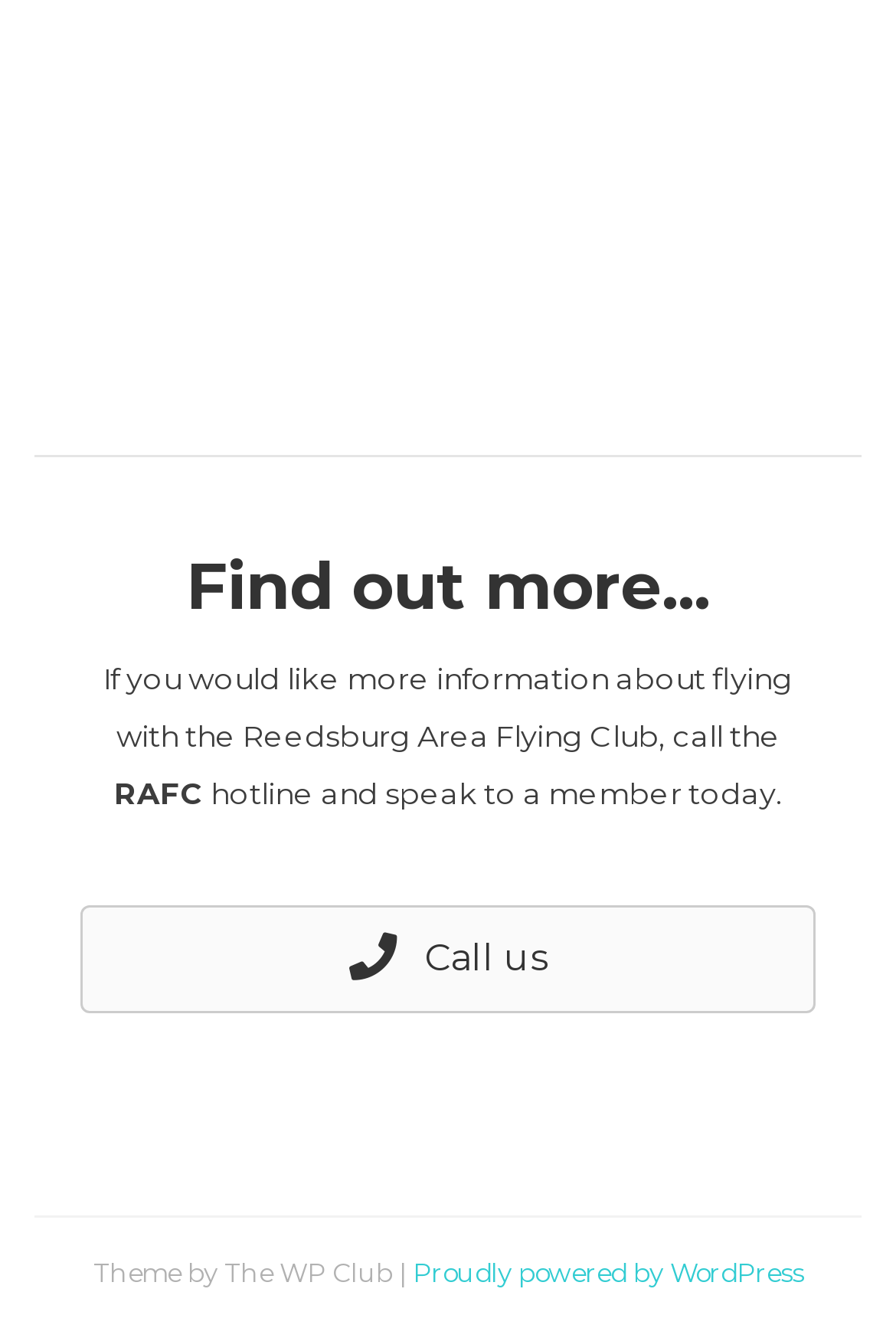What is the platform powering the website?
Refer to the screenshot and deliver a thorough answer to the question presented.

The platform powering the website is mentioned in the link element 'Proudly powered by WordPress' at the bottom of the webpage, indicating that the website is powered by WordPress.